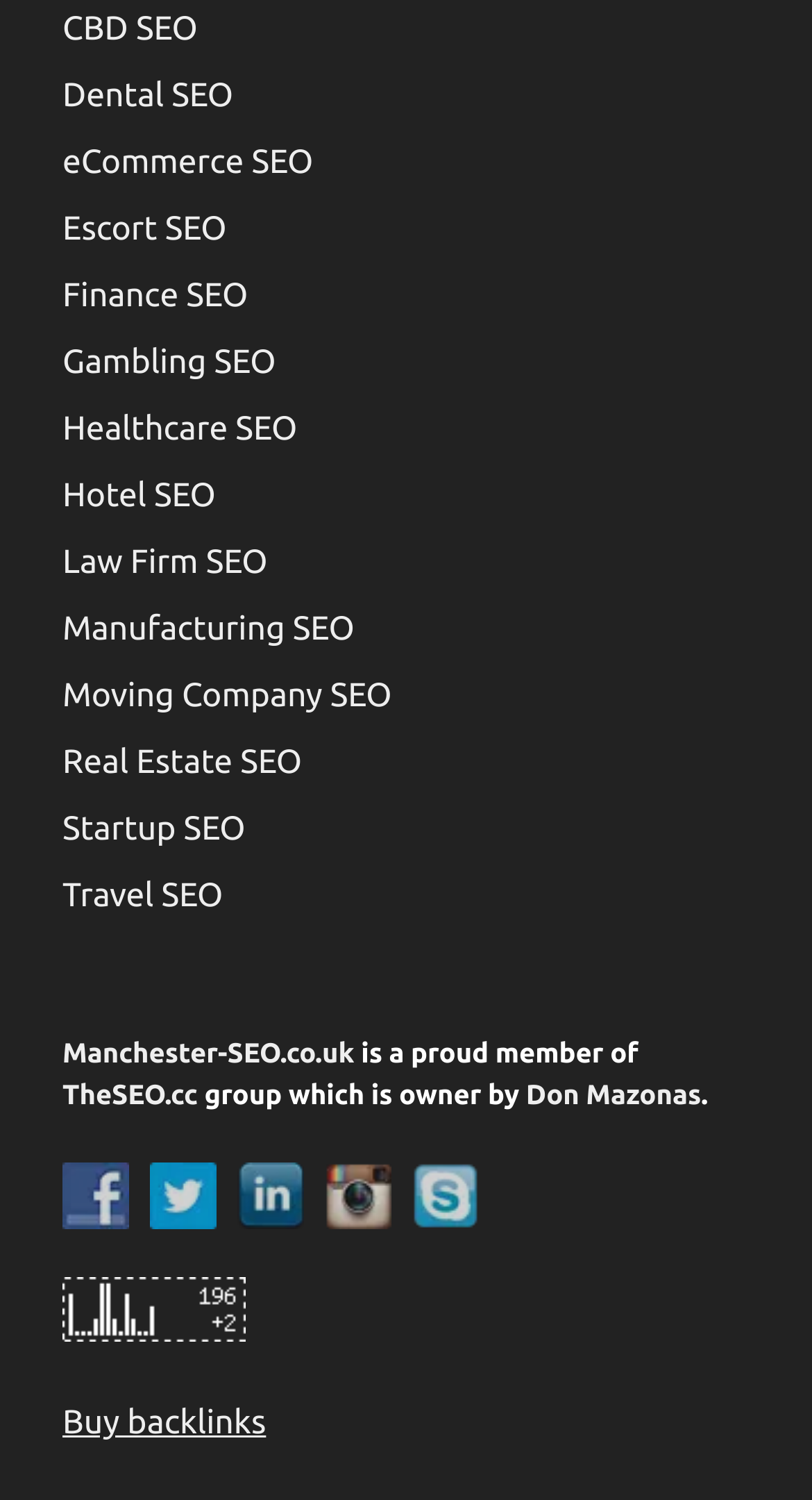Look at the image and give a detailed response to the following question: Who is the owner of TheSEO.cc group?

According to the text in the heading element, 'Manchester-SEO.co.uk is a proud member of TheSEO.cc group which is owner by Don Mazonas.', it is clear that Don Mazonas is the owner of TheSEO.cc group.